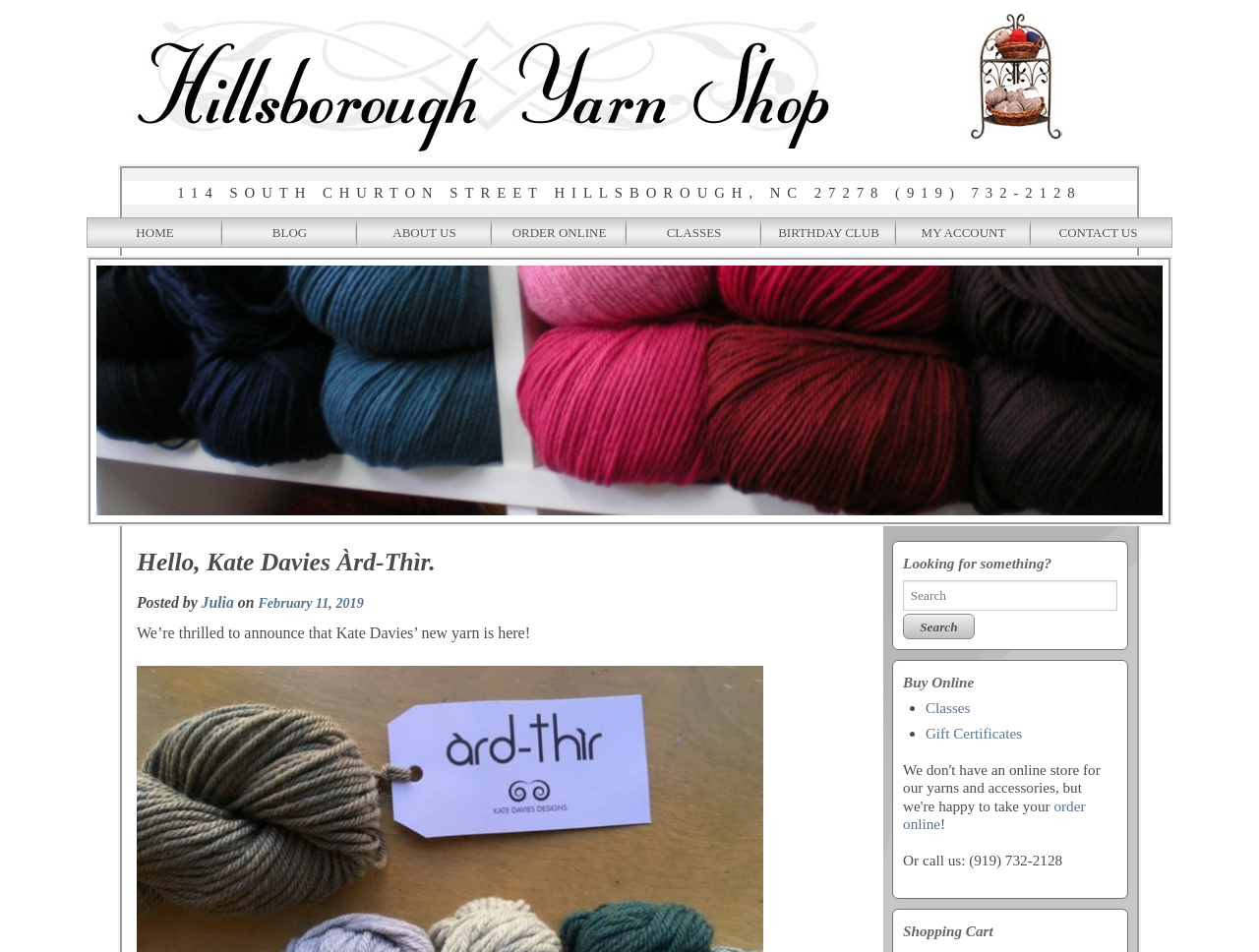Determine the bounding box for the UI element described here: "Birthday Club".

[0.605, 0.23, 0.712, 0.261]